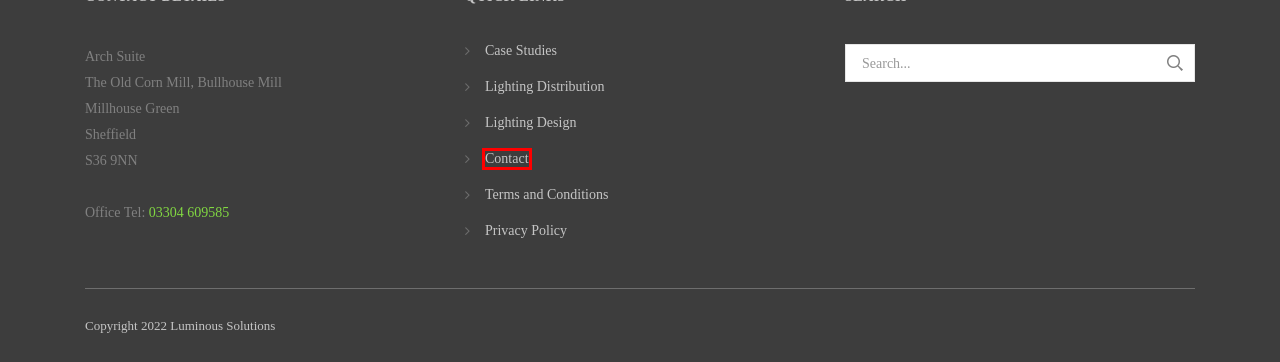A screenshot of a webpage is given with a red bounding box around a UI element. Choose the description that best matches the new webpage shown after clicking the element within the red bounding box. Here are the candidates:
A. News - Luminous Solutions
B. Dr Martens Head Office - London - Luminous Solutions
C. Terms and Conditions - Luminous Solutions
D. Lighting Design - Luminous Solutions
E. Lighting Distribution - Luminous Solutions
F. Privacy Policy - Luminous Solutions
G. Case Studies - Luminous Solutions
H. Contact us - Luminous Solutions

H